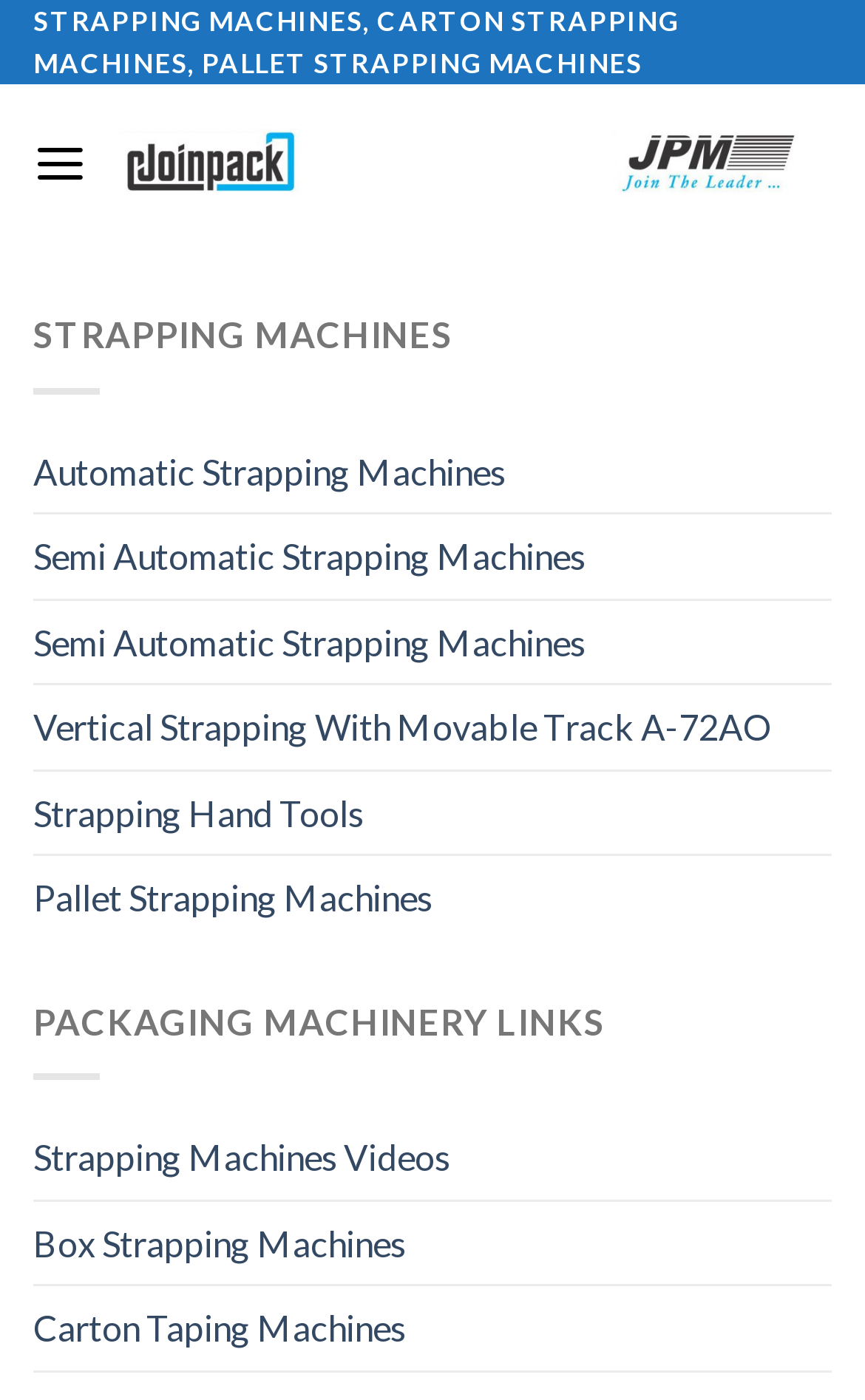Answer the question with a brief word or phrase:
What type of machines are featured on this webpage?

Strapping Machines